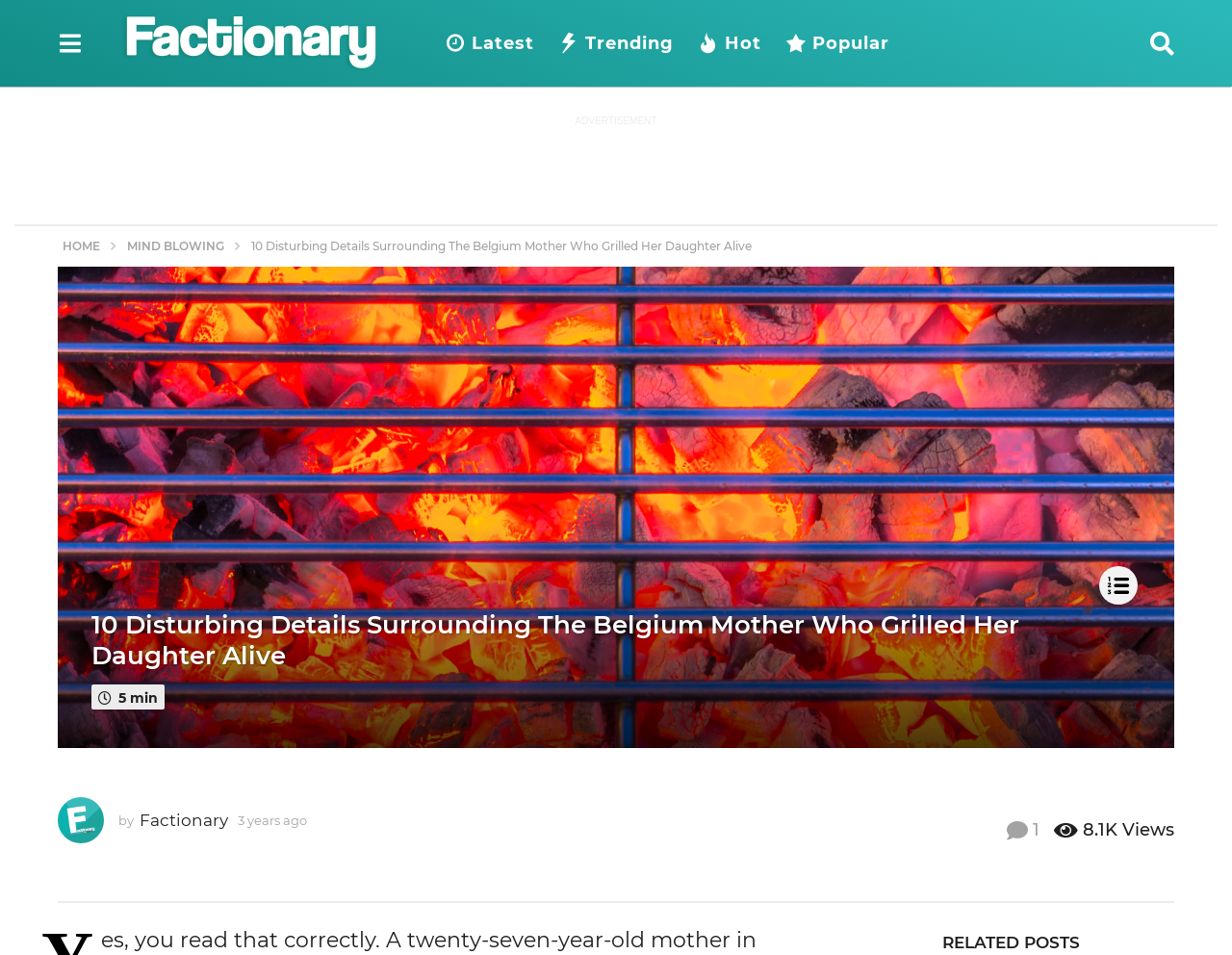Please identify the bounding box coordinates of the clickable region that I should interact with to perform the following instruction: "View the 'RELATED POSTS'". The coordinates should be expressed as four float numbers between 0 and 1, i.e., [left, top, right, bottom].

[0.672, 0.978, 0.969, 0.997]